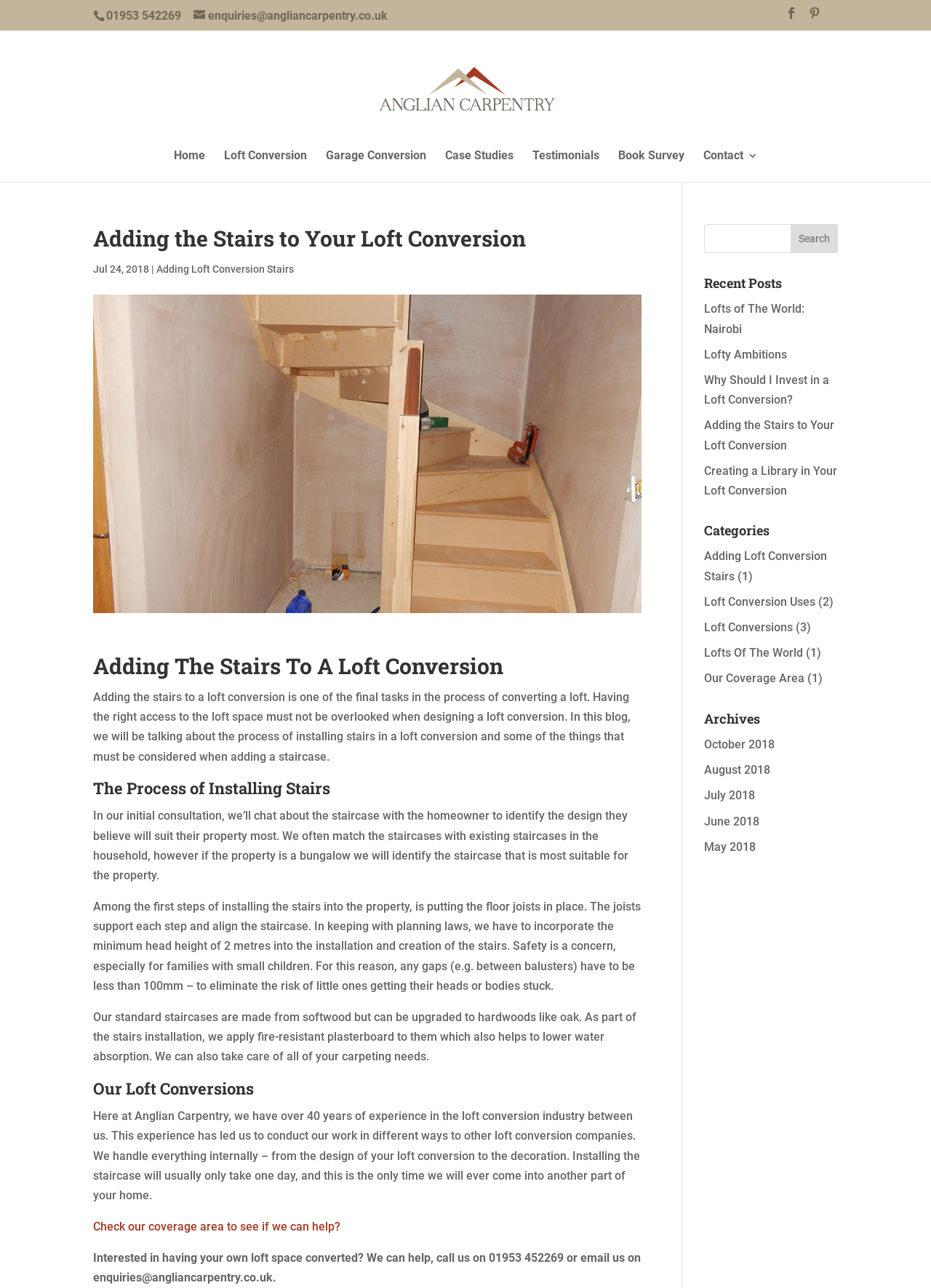Determine the main headline of the webpage and provide its text.

Adding the Stairs to Your Loft Conversion